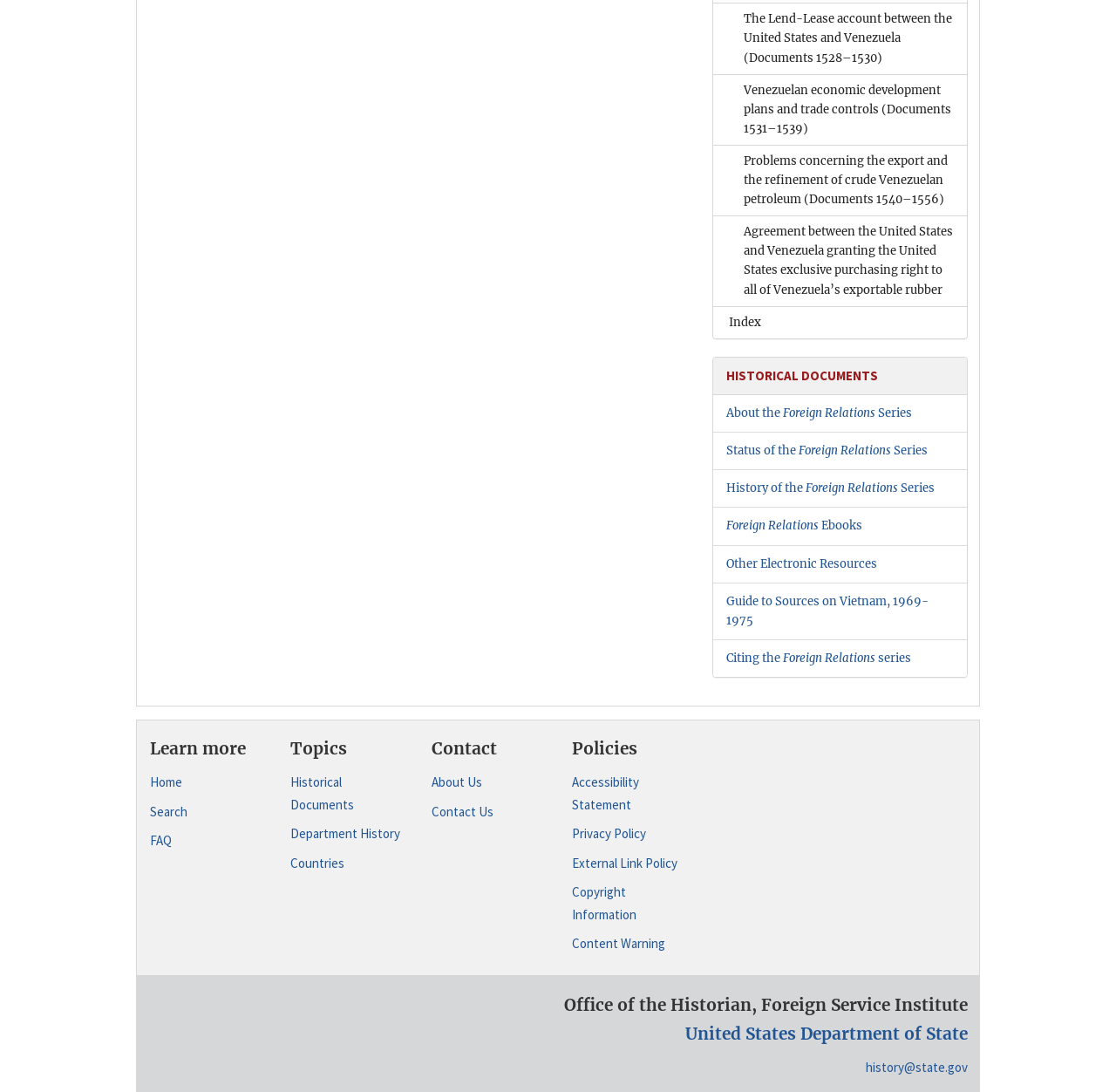Predict the bounding box of the UI element based on the description: "FAQ". The coordinates should be four float numbers between 0 and 1, formatted as [left, top, right, bottom].

[0.134, 0.76, 0.237, 0.78]